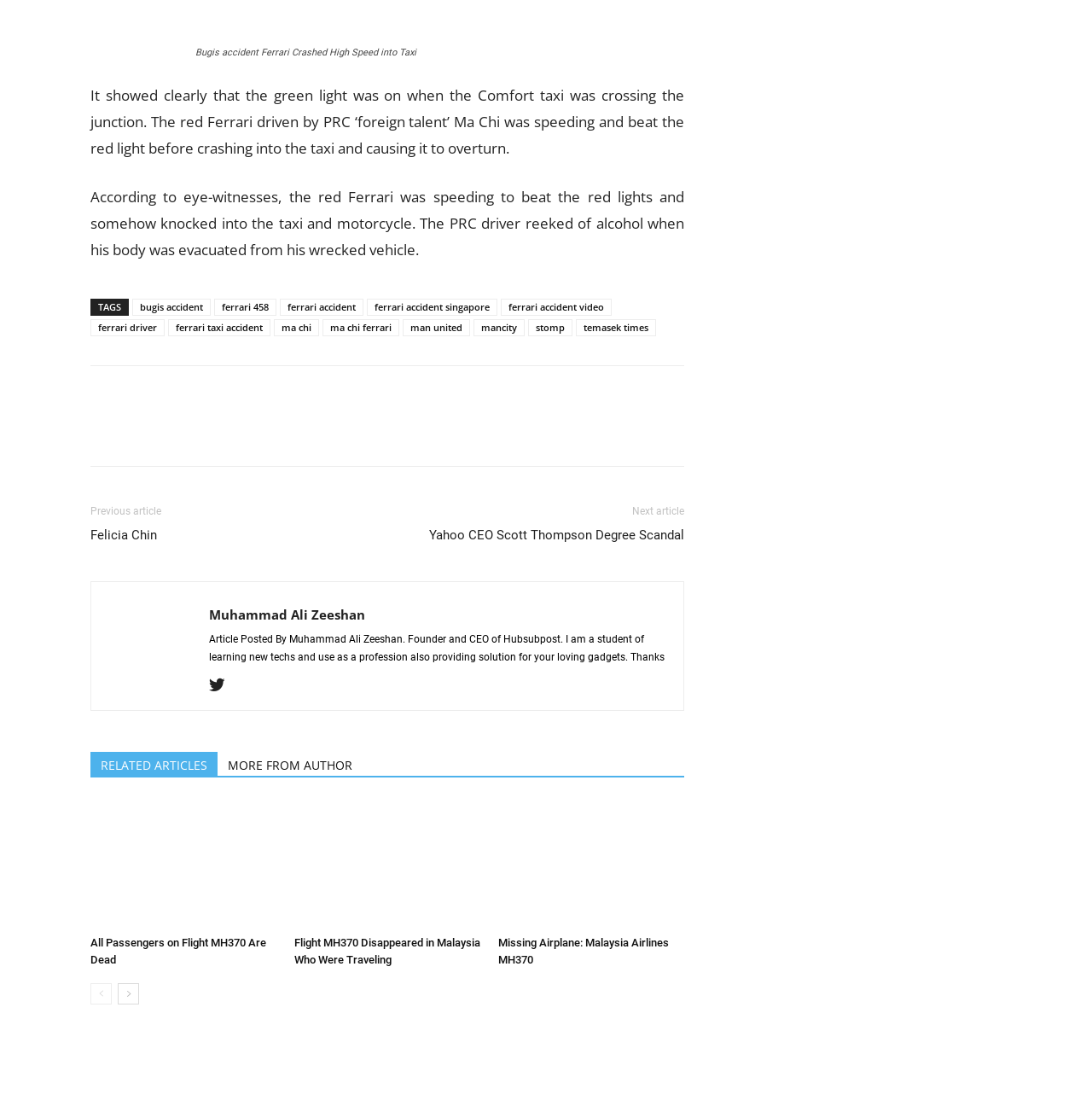Pinpoint the bounding box coordinates of the element you need to click to execute the following instruction: "View the previous article". The bounding box should be represented by four float numbers between 0 and 1, in the format [left, top, right, bottom].

[0.083, 0.452, 0.148, 0.463]